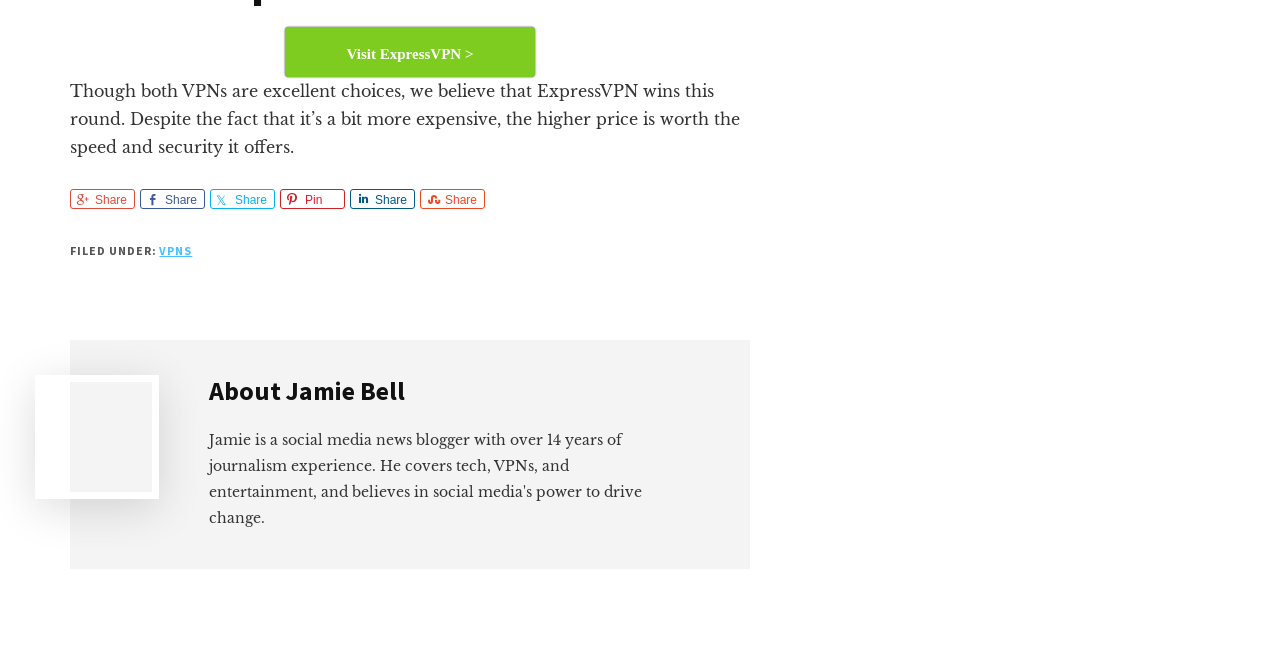Provide a one-word or short-phrase response to the question:
What is the purpose of the 'Reader Interactions' section?

Unknown